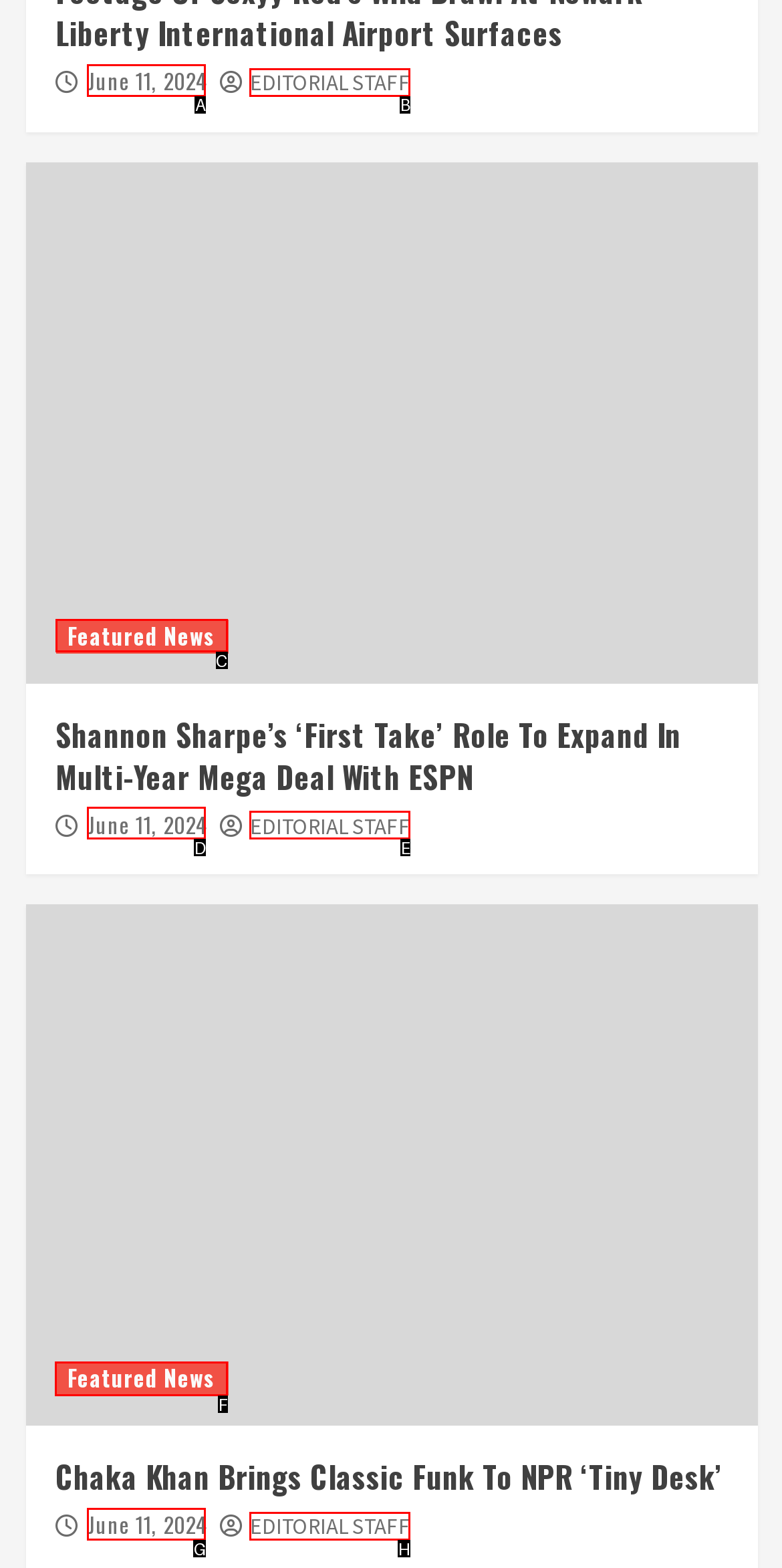Identify the letter of the UI element needed to carry out the task: View featured news
Reply with the letter of the chosen option.

C